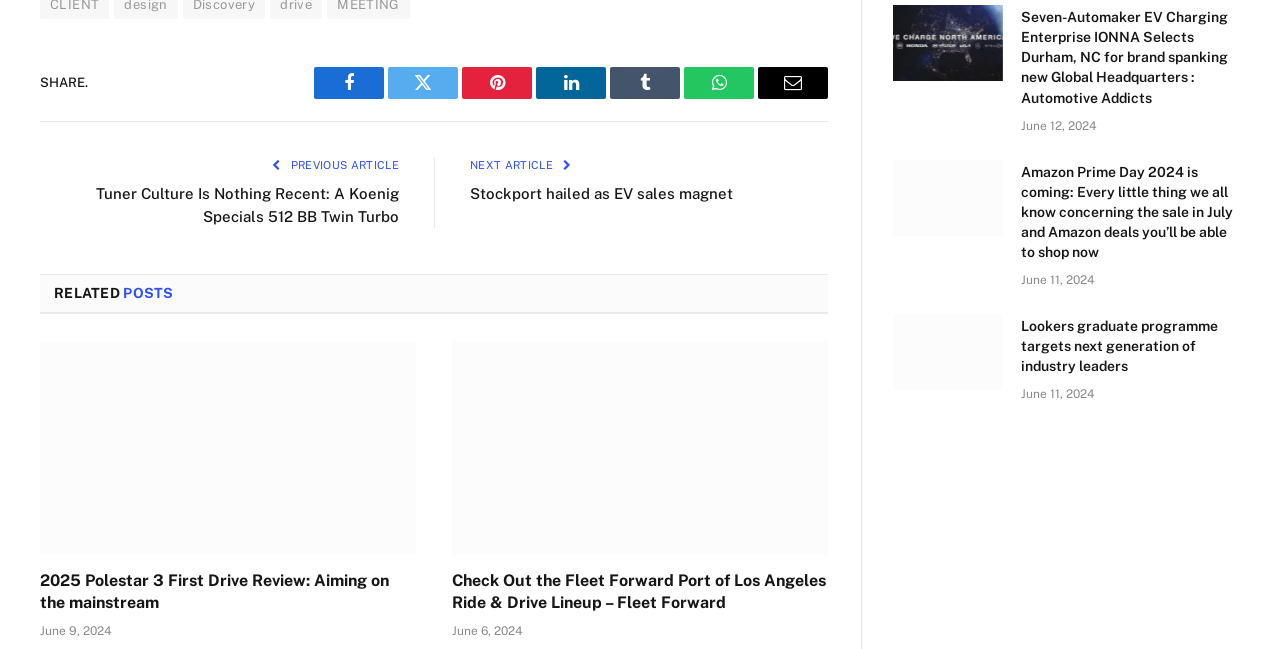Specify the bounding box coordinates of the element's region that should be clicked to achieve the following instruction: "Share on Facebook". The bounding box coordinates consist of four float numbers between 0 and 1, in the format [left, top, right, bottom].

[0.245, 0.103, 0.3, 0.152]